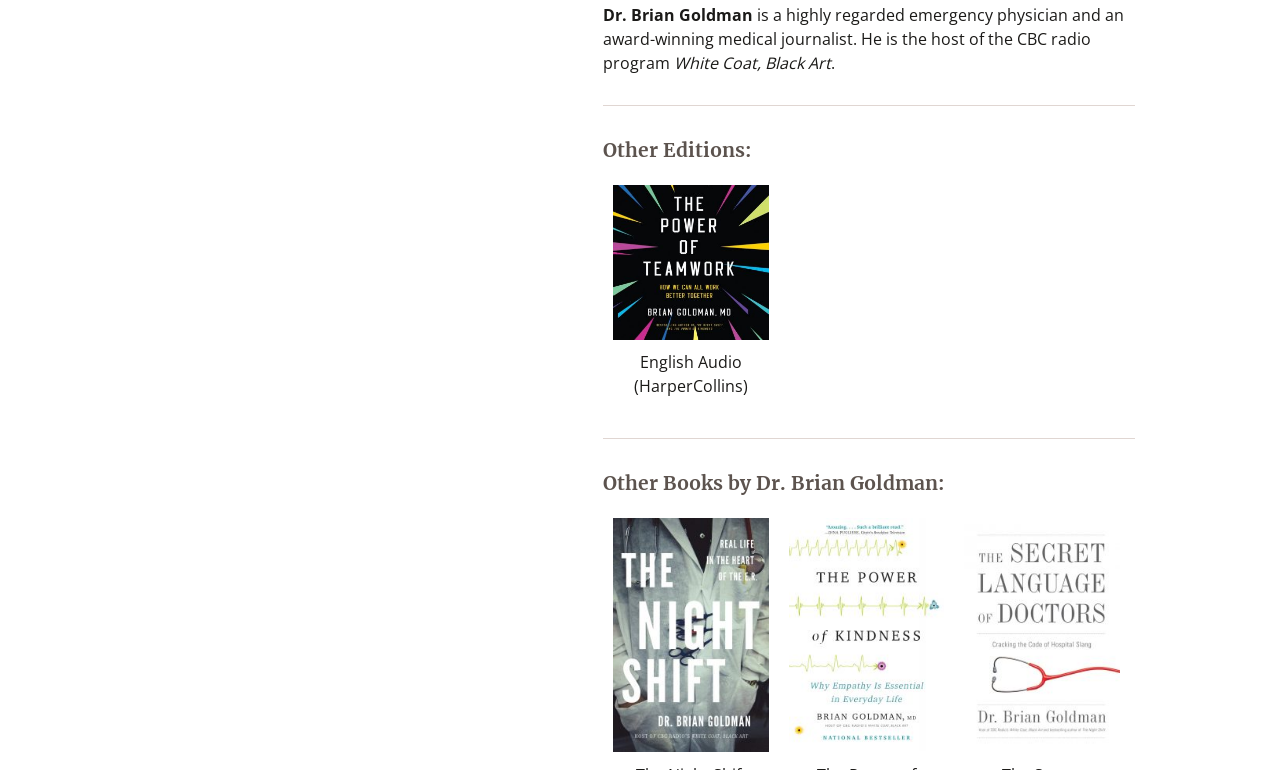What is the name of the emergency physician?
From the image, respond using a single word or phrase.

Dr. Brian Goldman